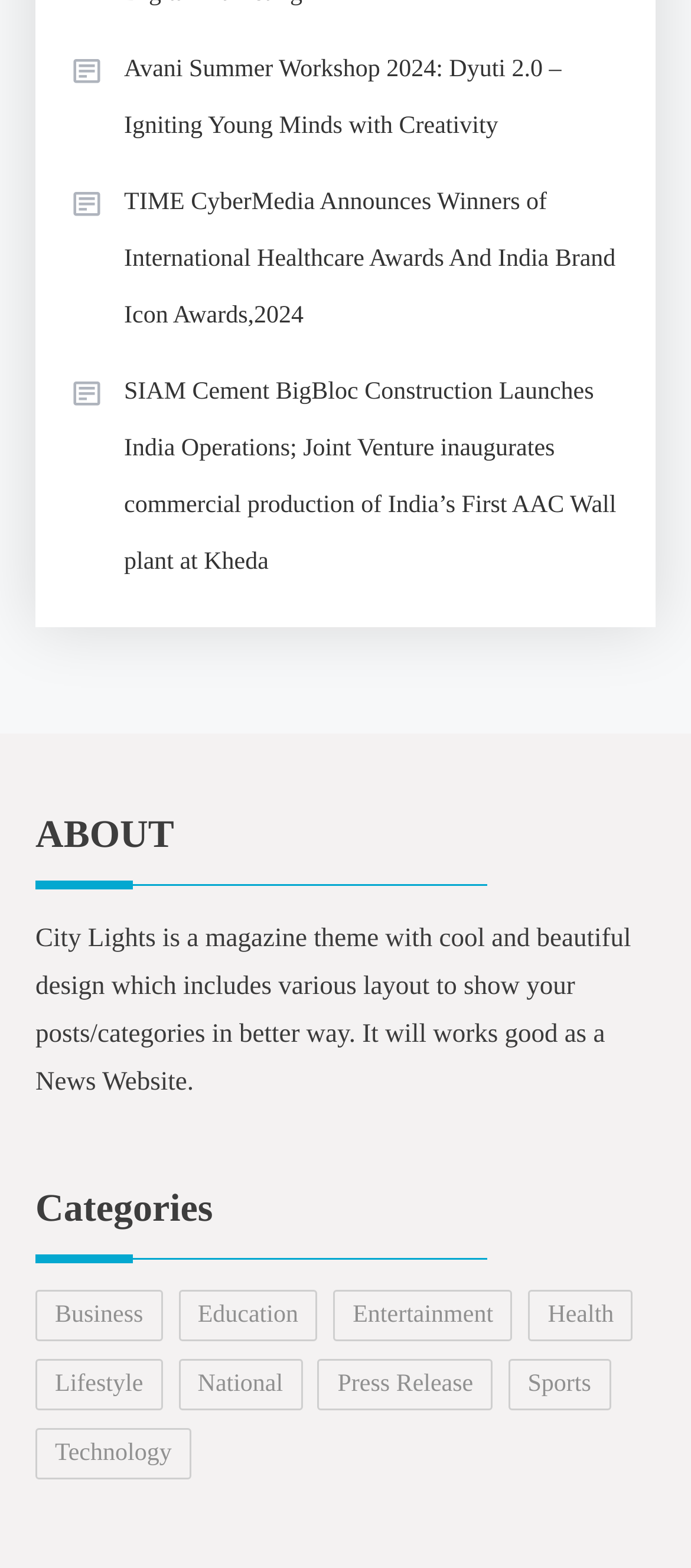Determine the bounding box coordinates for the area that should be clicked to carry out the following instruction: "read about Avani Summer Workshop 2024".

[0.103, 0.027, 0.897, 0.099]